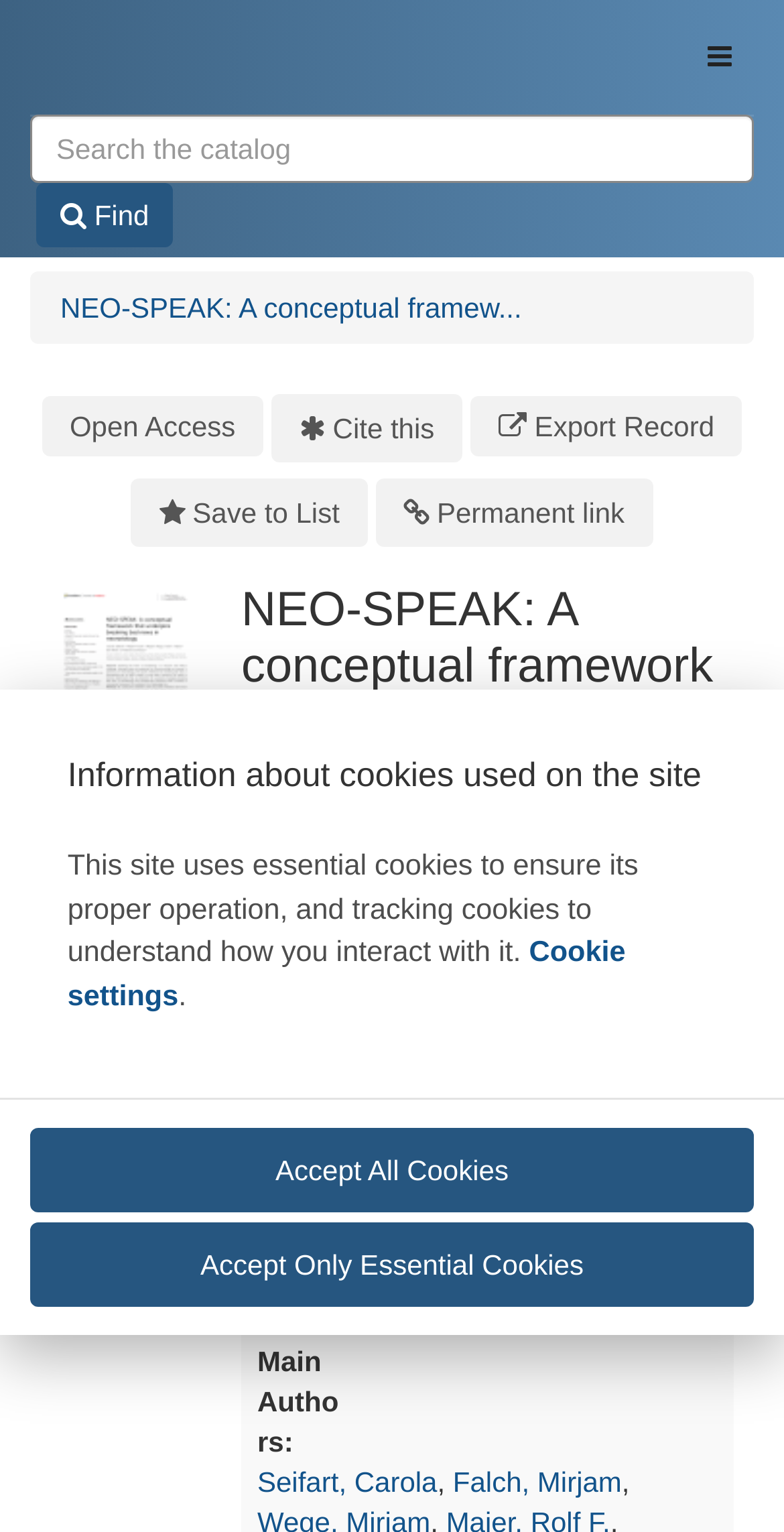Provide the bounding box coordinates for the specified HTML element described in this description: "Accept All Cookies". The coordinates should be four float numbers ranging from 0 to 1, in the format [left, top, right, bottom].

[0.039, 0.736, 0.961, 0.791]